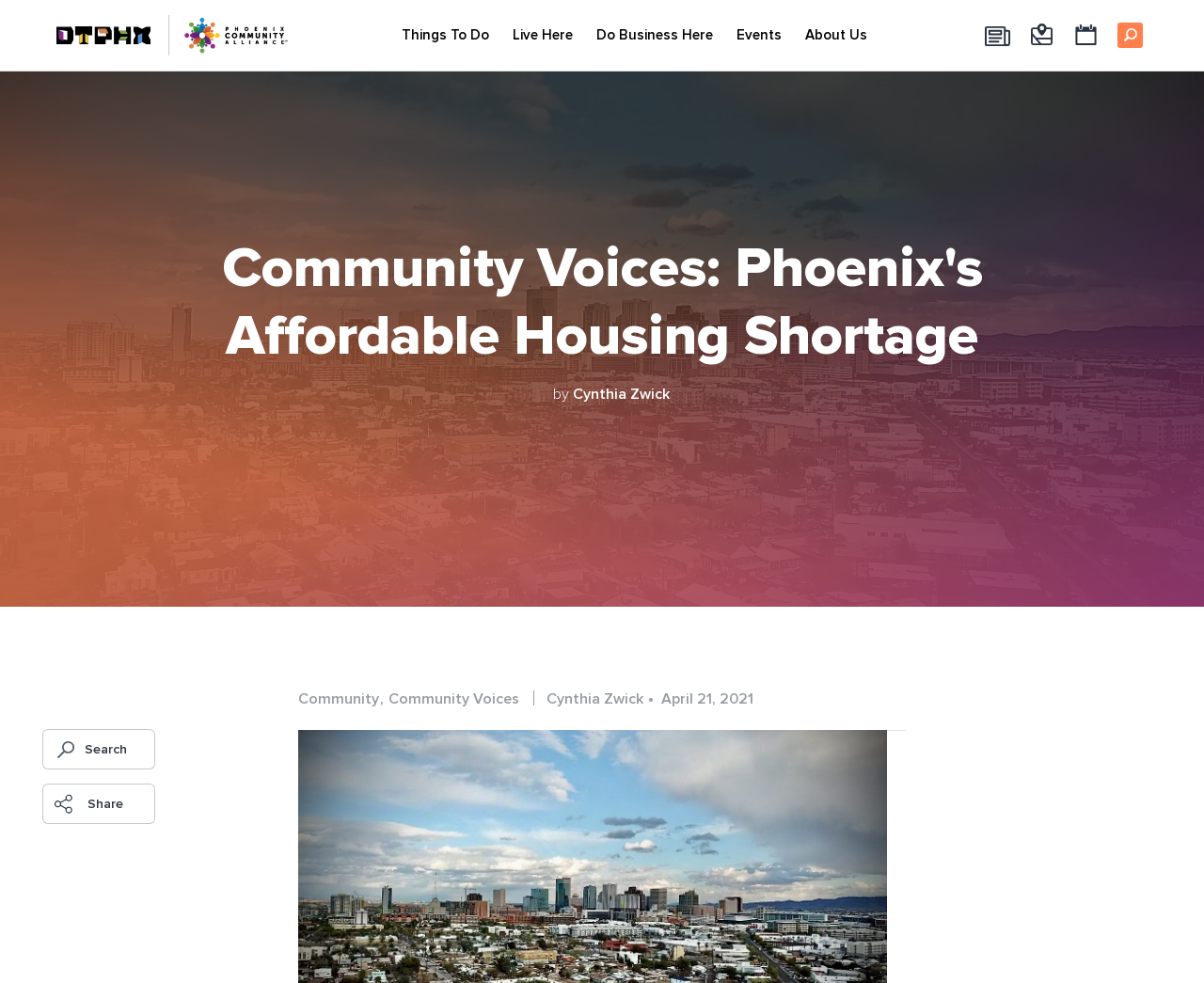Provide a one-word or short-phrase response to the question:
What is the purpose of the textbox?

Search Terms